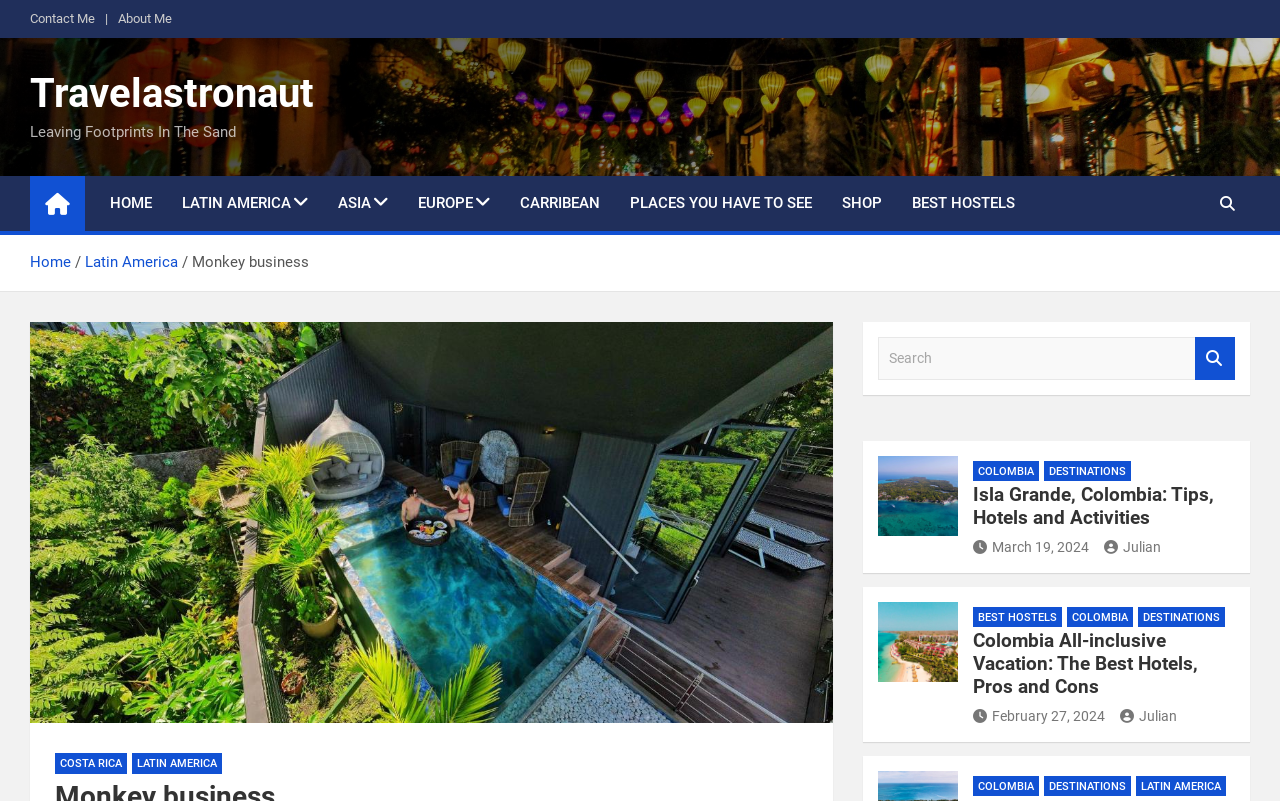Identify the bounding box coordinates of the area you need to click to perform the following instruction: "Click on 'Politics'".

None